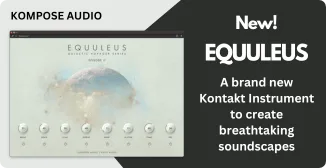How many prominent knobs are on the interface?
From the screenshot, supply a one-word or short-phrase answer.

Five